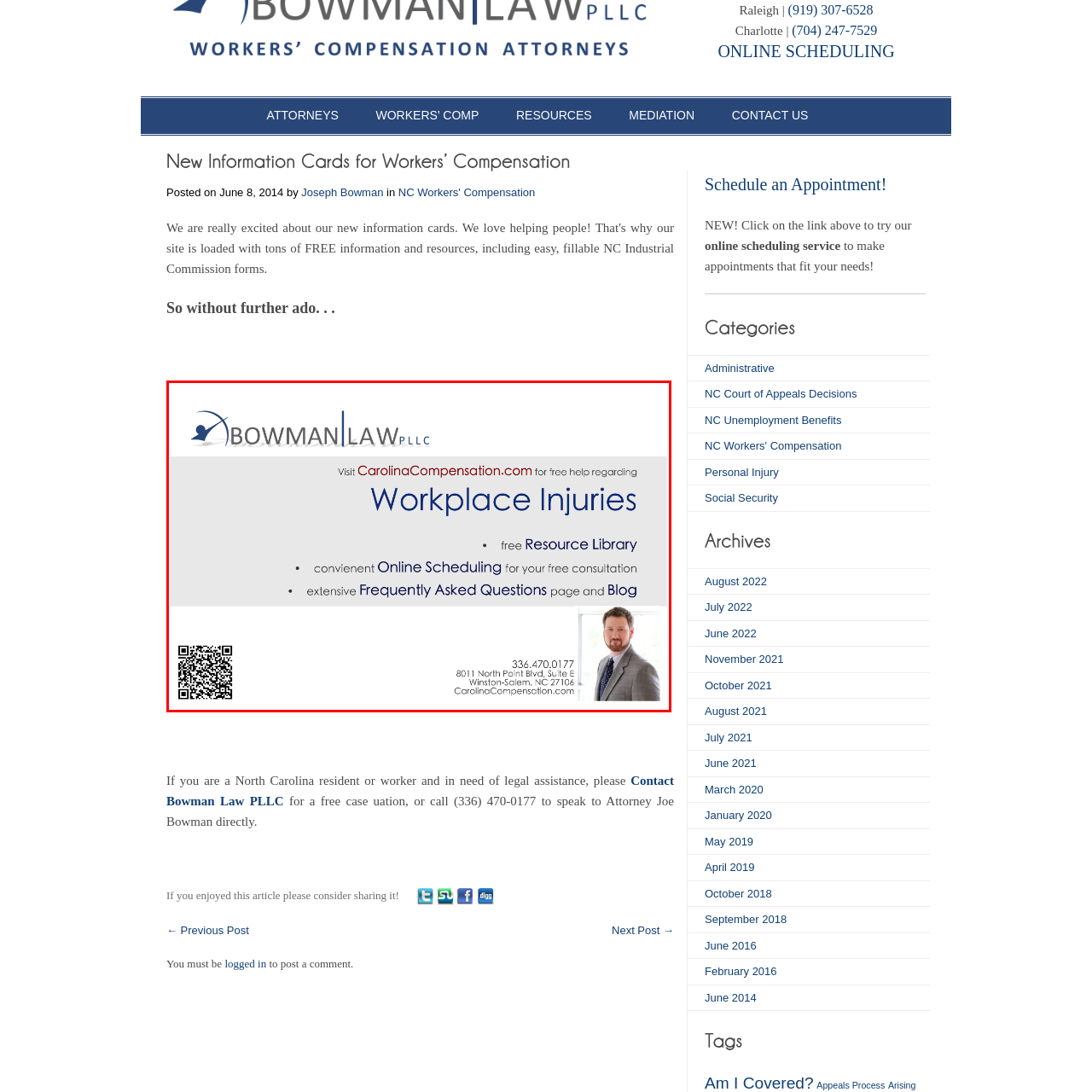Inspect the picture enclosed by the red border, What is the purpose of the QR code? Provide your answer as a single word or phrase.

To access resources quickly